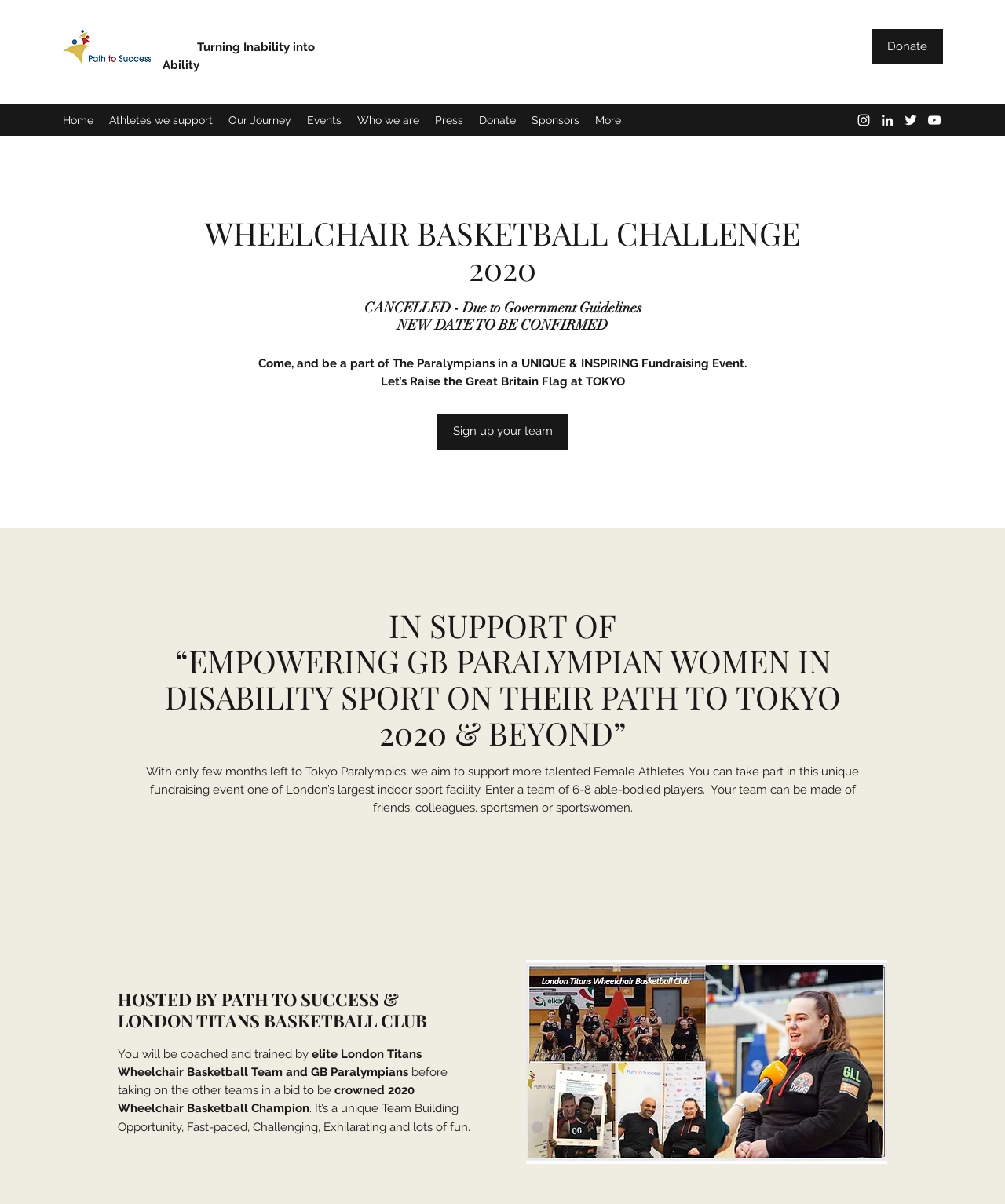Determine the bounding box coordinates of the clickable region to carry out the instruction: "Learn about Athletes we support".

[0.101, 0.09, 0.22, 0.109]